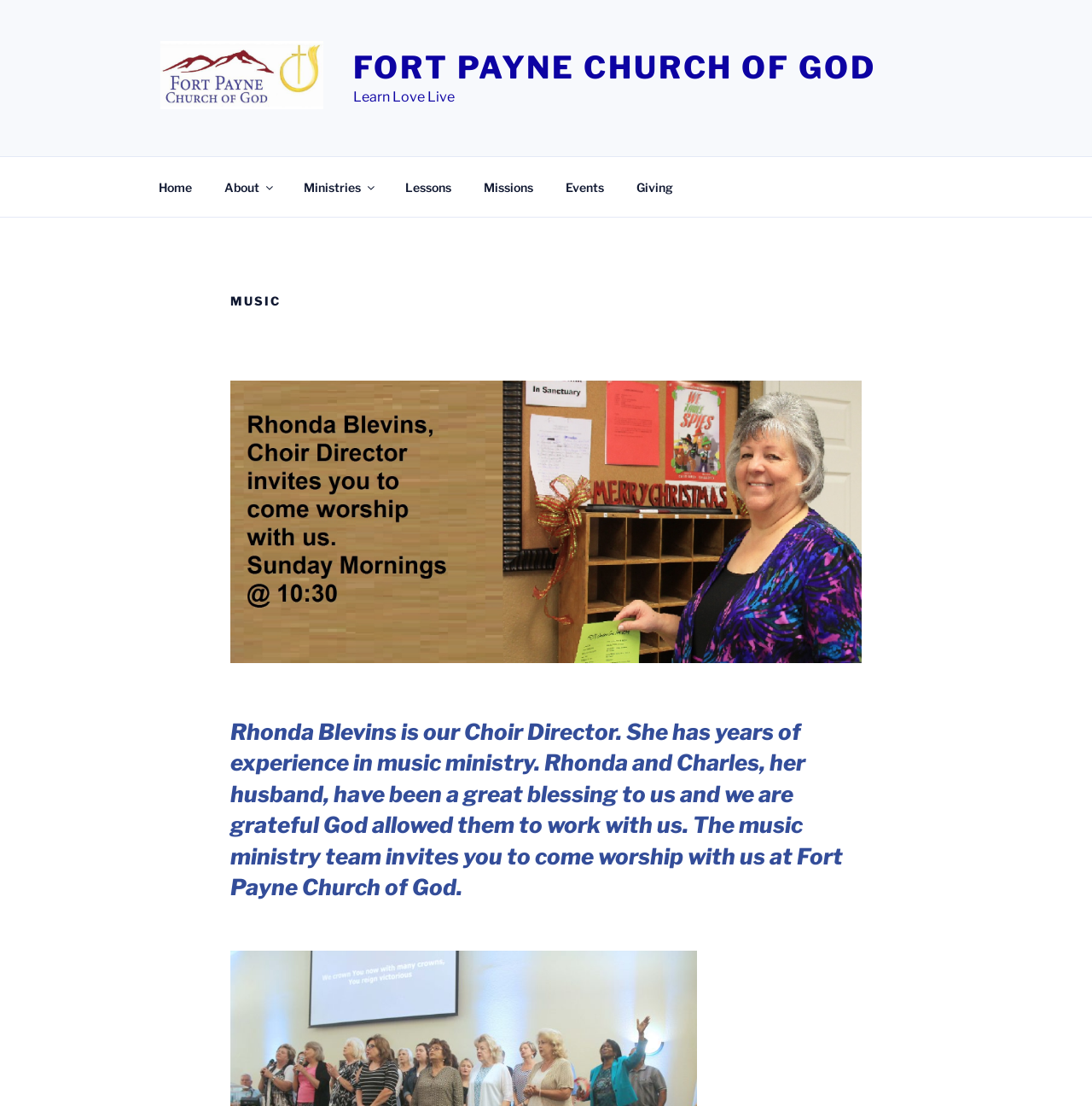What is the theme of the ministry team?
From the screenshot, provide a brief answer in one word or phrase.

Music